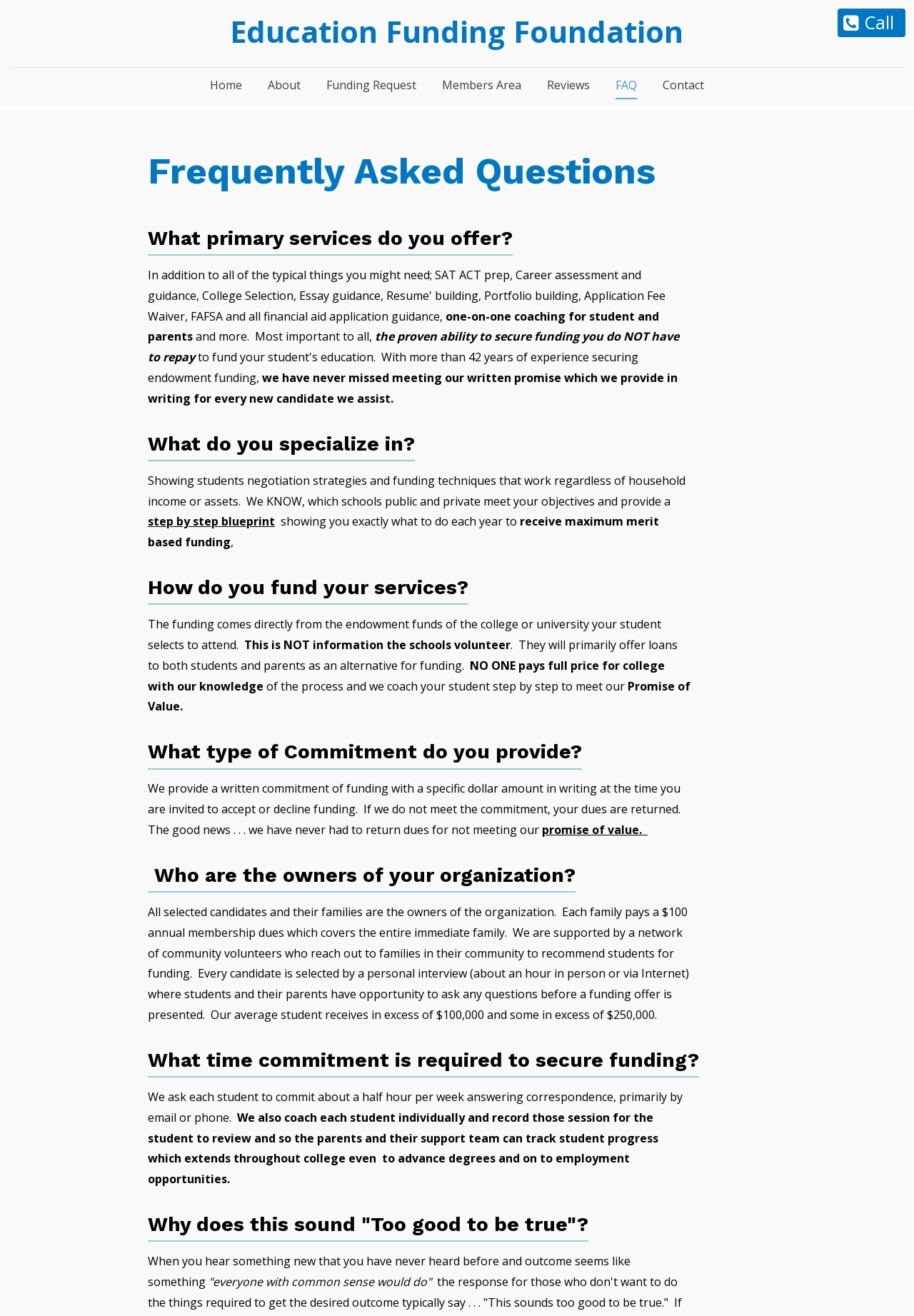Please find the bounding box coordinates of the element that you should click to achieve the following instruction: "Click Education Funding Foundation". The coordinates should be presented as four float numbers between 0 and 1: [left, top, right, bottom].

[0.222, 0.009, 0.778, 0.04]